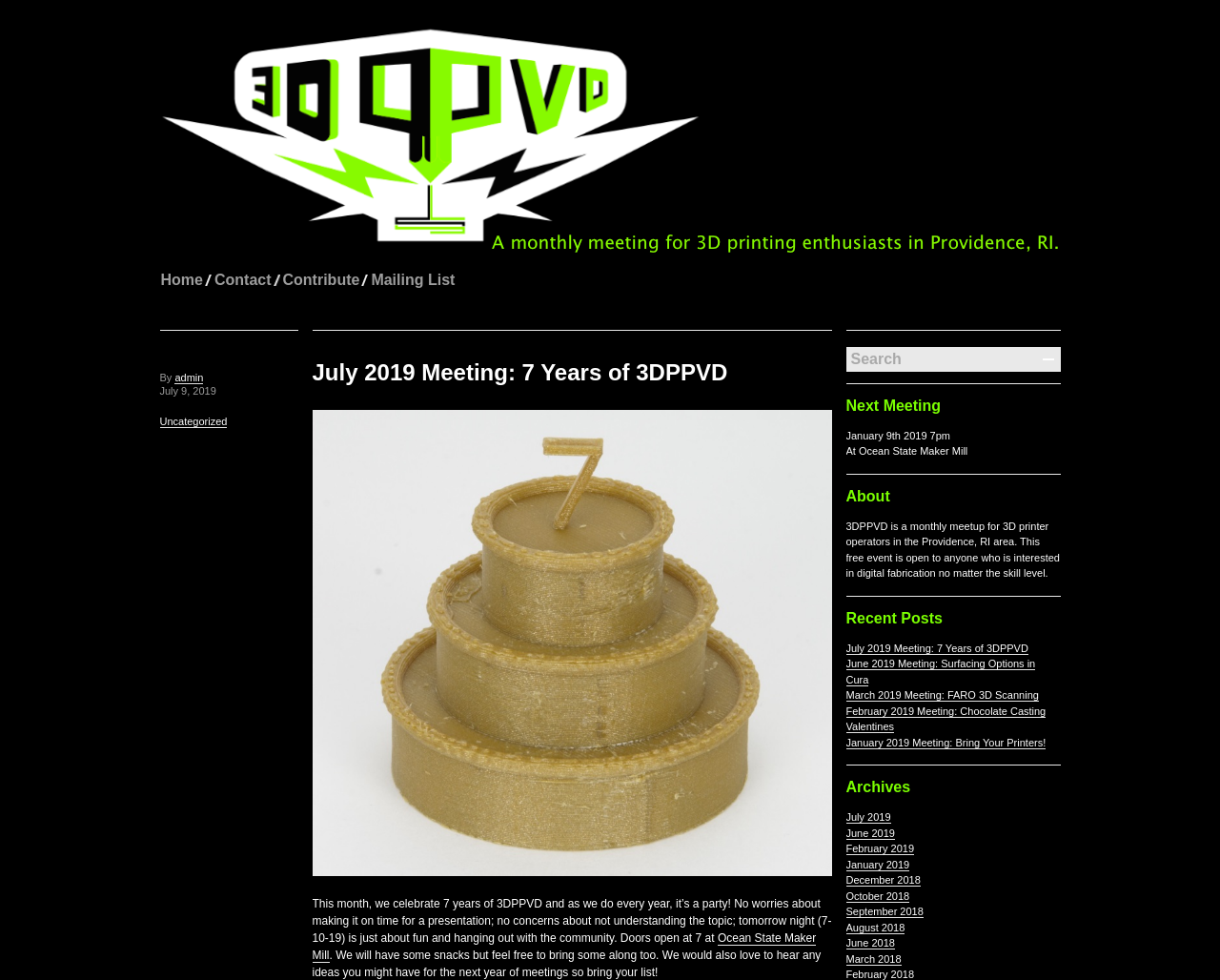Kindly determine the bounding box coordinates for the clickable area to achieve the given instruction: "View the 'Next Meeting' details".

[0.693, 0.406, 0.869, 0.422]